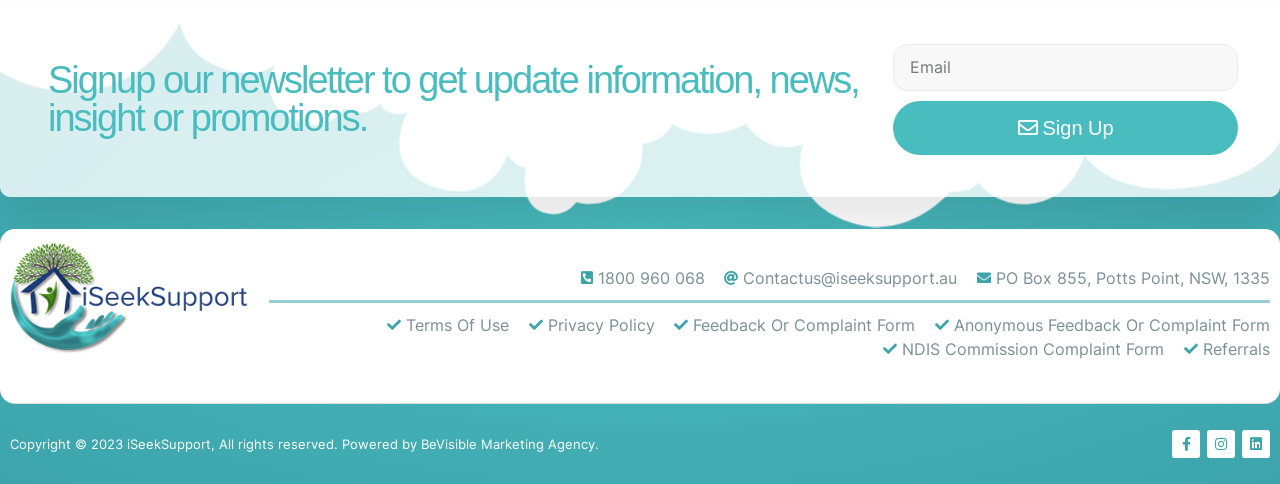Answer briefly with one word or phrase:
How many social media links are there?

3